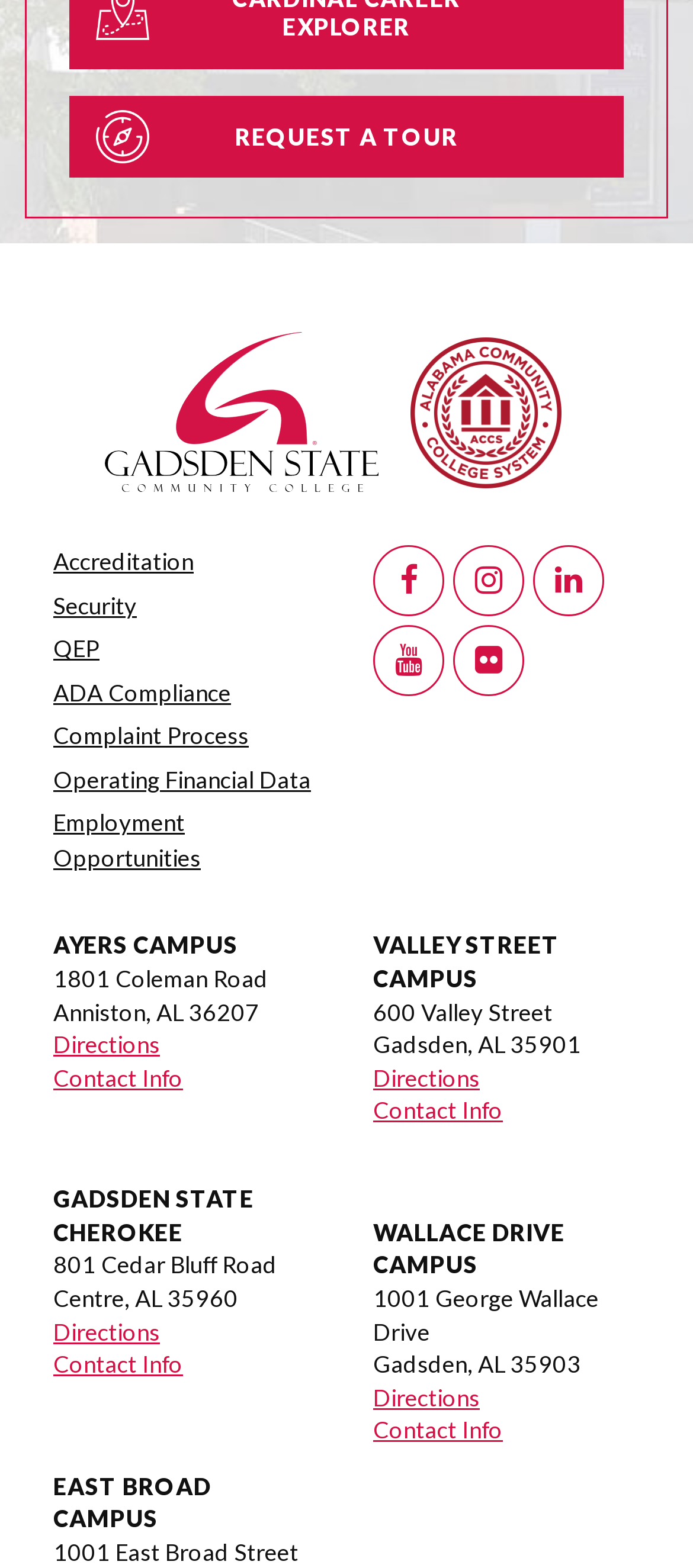Determine the bounding box coordinates of the UI element that matches the following description: "name="s" placeholder="Search..."". The coordinates should be four float numbers between 0 and 1 in the format [left, top, right, bottom].

None